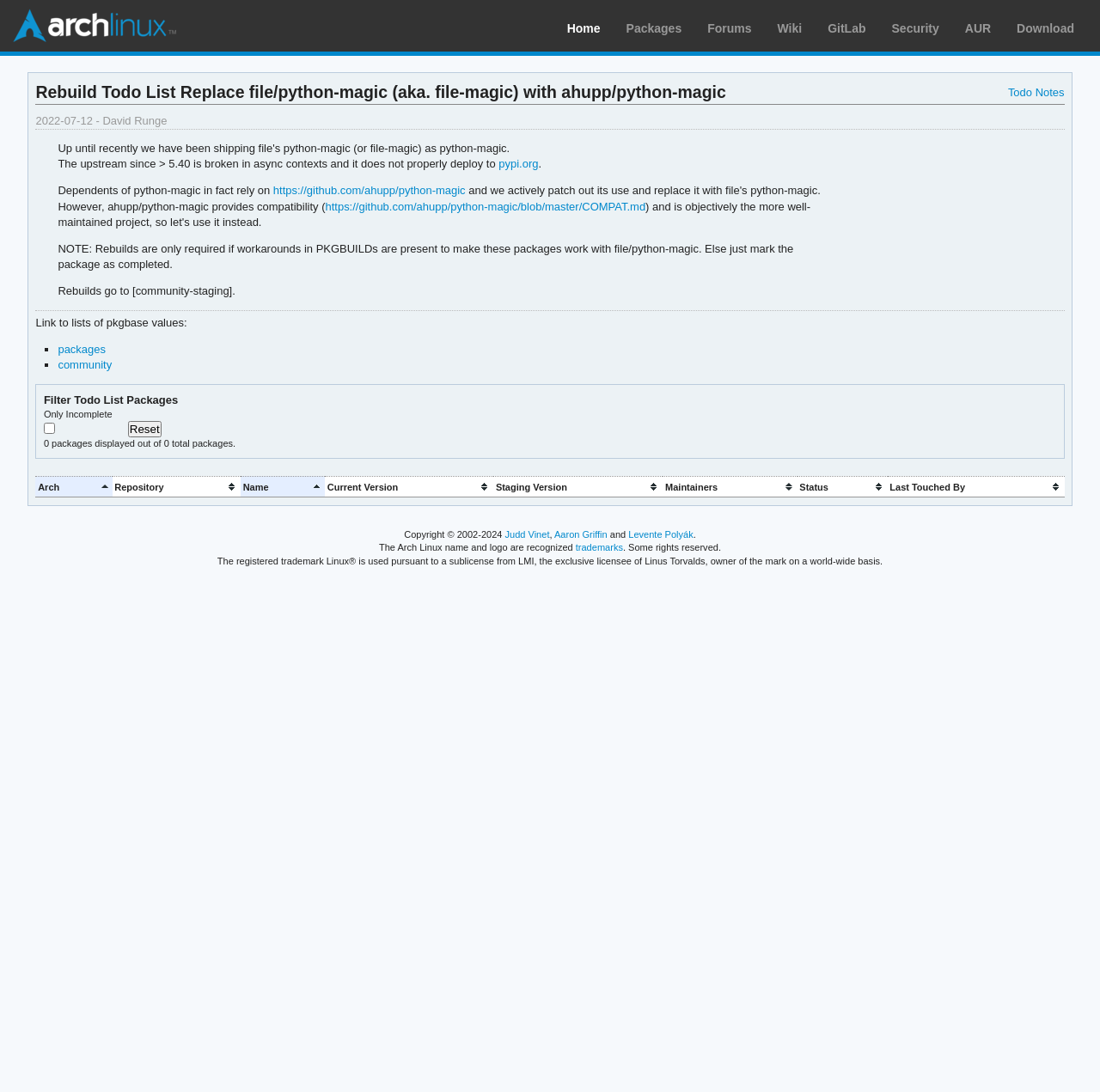Describe the webpage in detail, including text, images, and layout.

The webpage is about Arch Linux, a Linux distribution, and specifically focuses on a todo list for replacing file/python-magic with ahupp/python-magic. At the top, there is a heading "Arch Linux" with a link to the Arch Linux homepage. Below it, there are several links to other sections of the website, including "Home", "Packages", "Forums", "Wiki", "GitLab", "Security", "AUR", and "Download".

The main content of the page is divided into several sections. The first section has a heading "Rebuild Todo List Replace file/python-magic (aka. file-magic) with ahupp/python-magic" and contains a link to "Todo Notes". Below it, there is a paragraph of text describing the issue with python-magic and the need to rebuild packages that depend on it. The text also mentions a compatibility issue and provides a link to a GitHub page with more information.

The next section has a heading "Filter Todo List Packages" and contains a group of elements, including a checkbox labeled "Only Incomplete", a button labeled "Reset", and a text indicating that 0 packages are displayed out of a total of 0 packages.

Below it, there is a grid table with several columns, including "Arch", "Repository", "Name", "Current Version", "Staging Version", "Maintainers", "Status", and "Last Touched By". The table appears to be empty, with no data displayed.

At the bottom of the page, there is a copyright notice and a list of contributors, including Judd Vinet, Aaron Griffin, and Levente Polyák. There are also links to trademarks and a statement about the use of the Linux trademark.